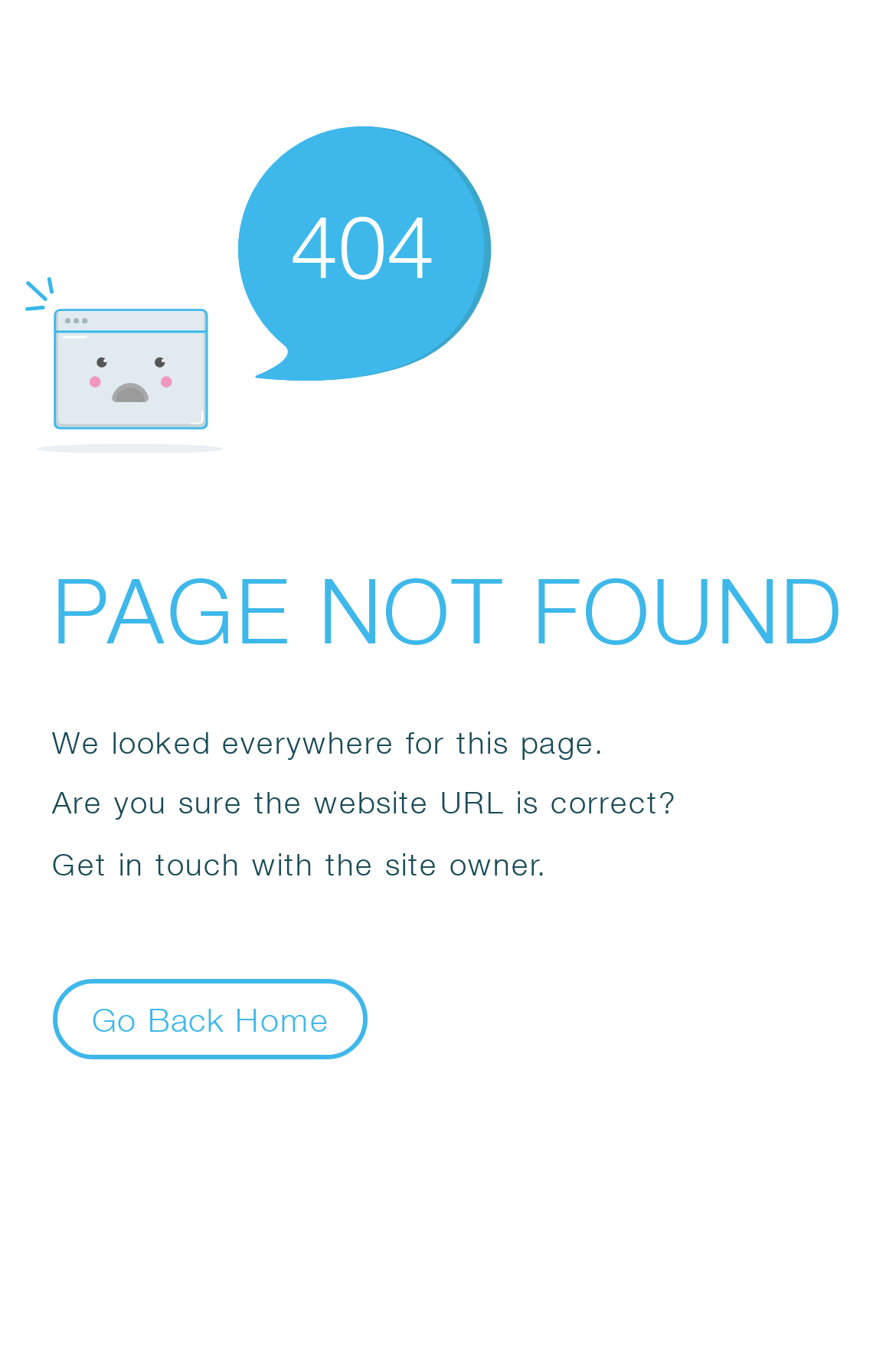Refer to the image and provide an in-depth answer to the question:
What is the error code displayed?

The error code is displayed as a static text '404' within an SvgRoot element, which is a child of the Root Element 'Error'.